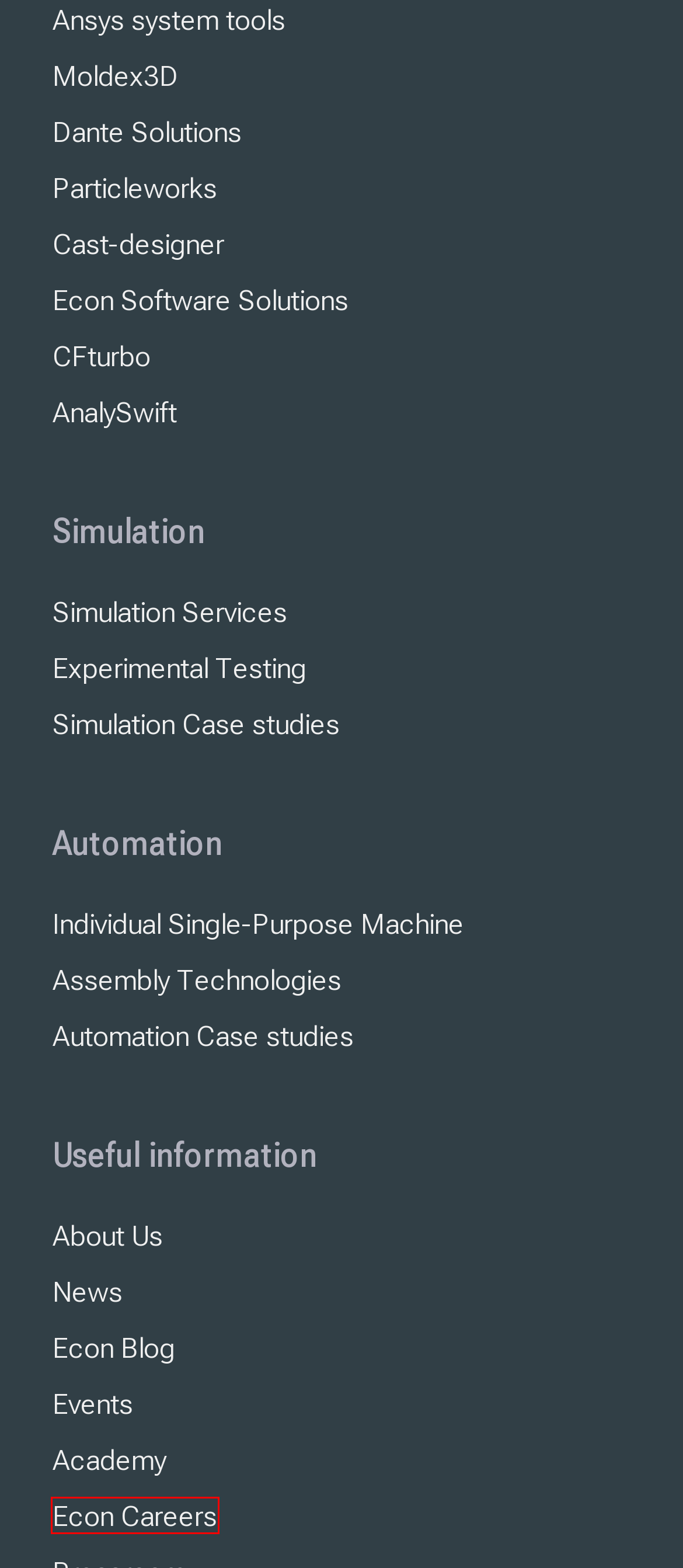You have a screenshot showing a webpage with a red bounding box around a UI element. Choose the webpage description that best matches the new page after clicking the highlighted element. Here are the options:
A. Moldex3D | Econ Engineering
B. Simulation Technology Day at the University of Niš | Econ Engineering
C. Cast-designer | Econ Engineering
D. Particleworks | Econ Engineering
E. CFturbo | Econ Engineering
F. Individual Single-Purpose Machine | Econ Engineering
G. Ansys system tools | Econ Engineering
H. Econ Careers | Econ Engineering

H